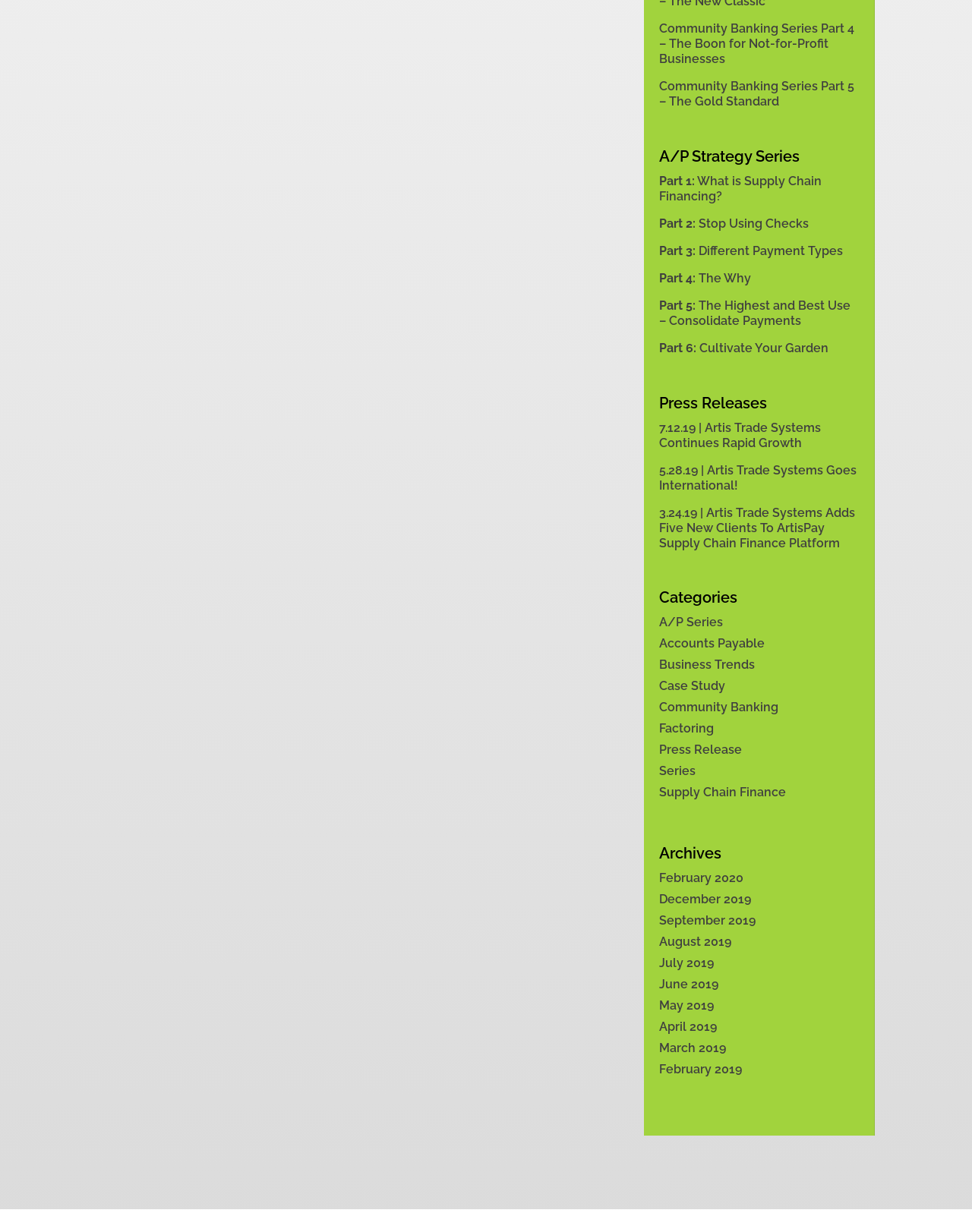Identify the bounding box for the described UI element. Provide the coordinates in (top-left x, top-left y, bottom-right x, bottom-right y) format with values ranging from 0 to 1: April 2019

[0.678, 0.828, 0.738, 0.839]